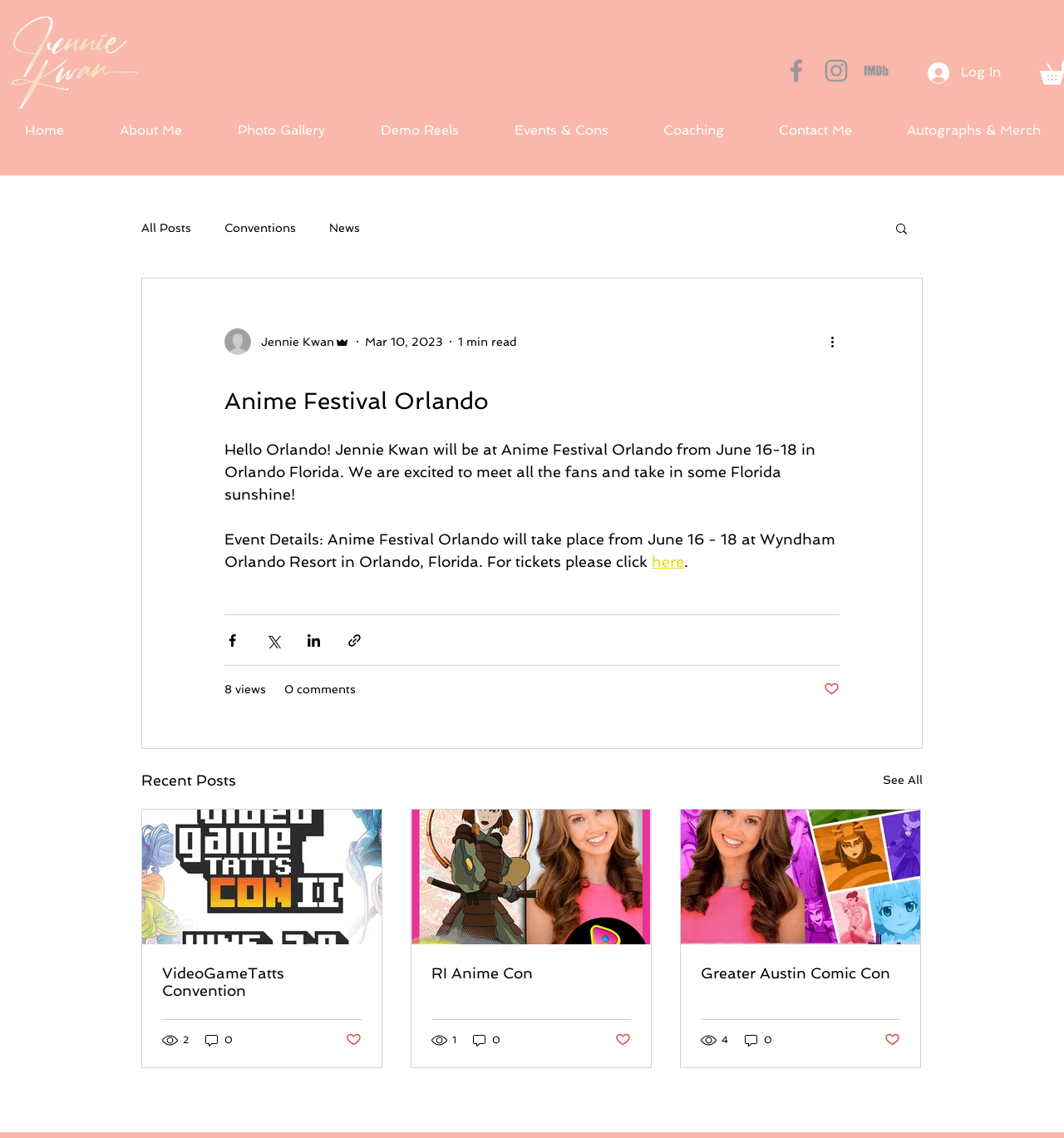Please identify the bounding box coordinates of the clickable element to fulfill the following instruction: "Switch to English". The coordinates should be four float numbers between 0 and 1, i.e., [left, top, right, bottom].

None